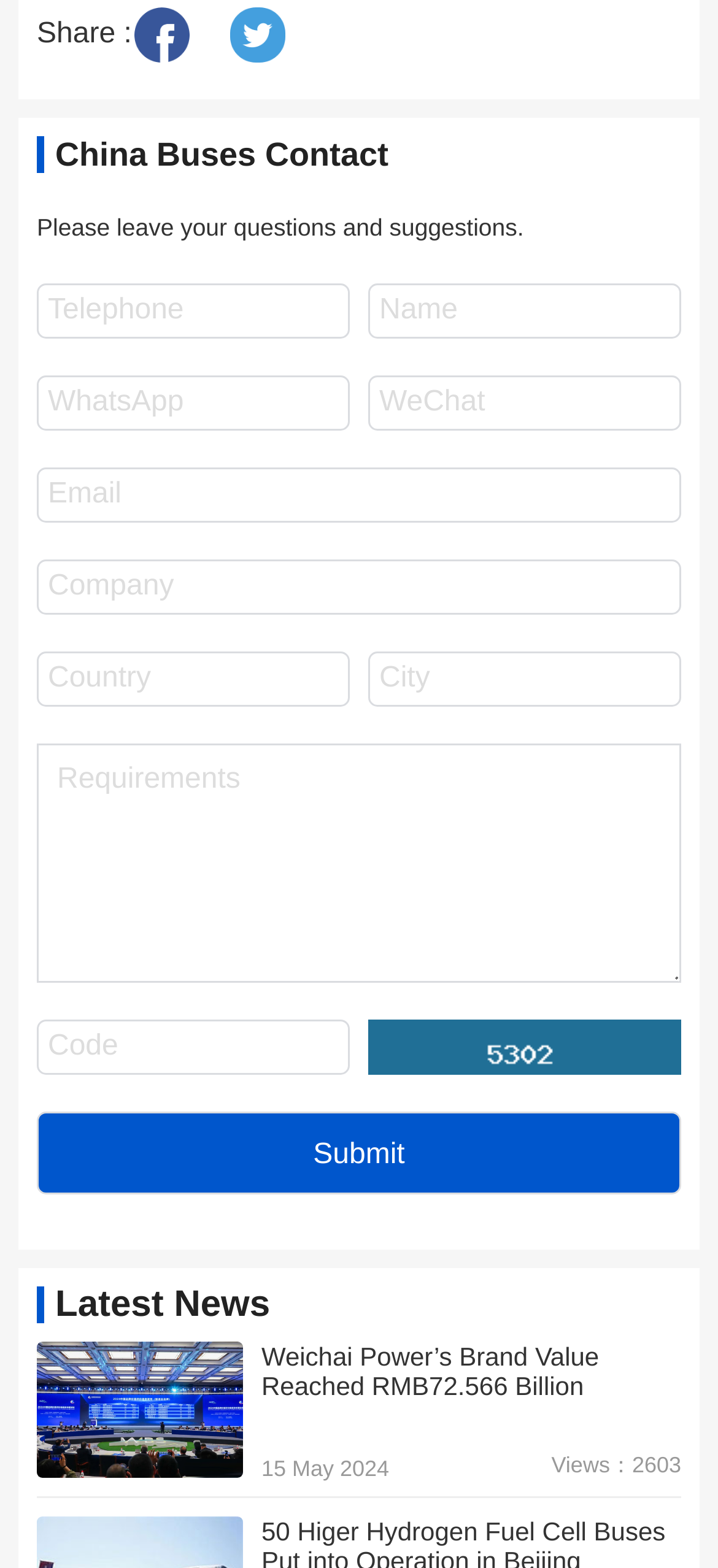For the given element description value="Submit", determine the bounding box coordinates of the UI element. The coordinates should follow the format (top-left x, top-left y, bottom-right x, bottom-right y) and be within the range of 0 to 1.

[0.051, 0.708, 0.949, 0.761]